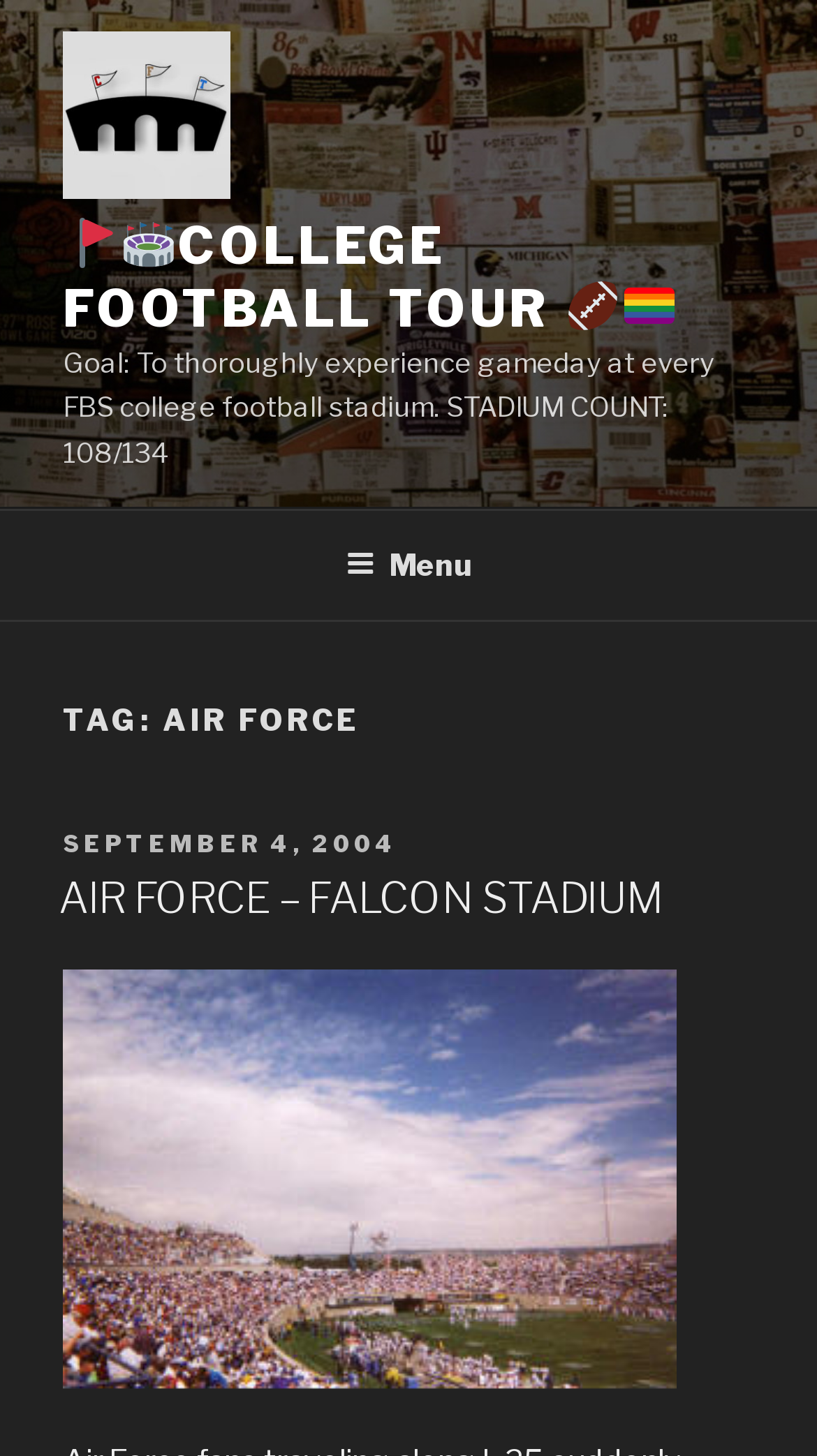Identify the bounding box of the UI element described as follows: "September 4, 2004July 21, 2017". Provide the coordinates as four float numbers in the range of 0 to 1 [left, top, right, bottom].

[0.077, 0.57, 0.487, 0.59]